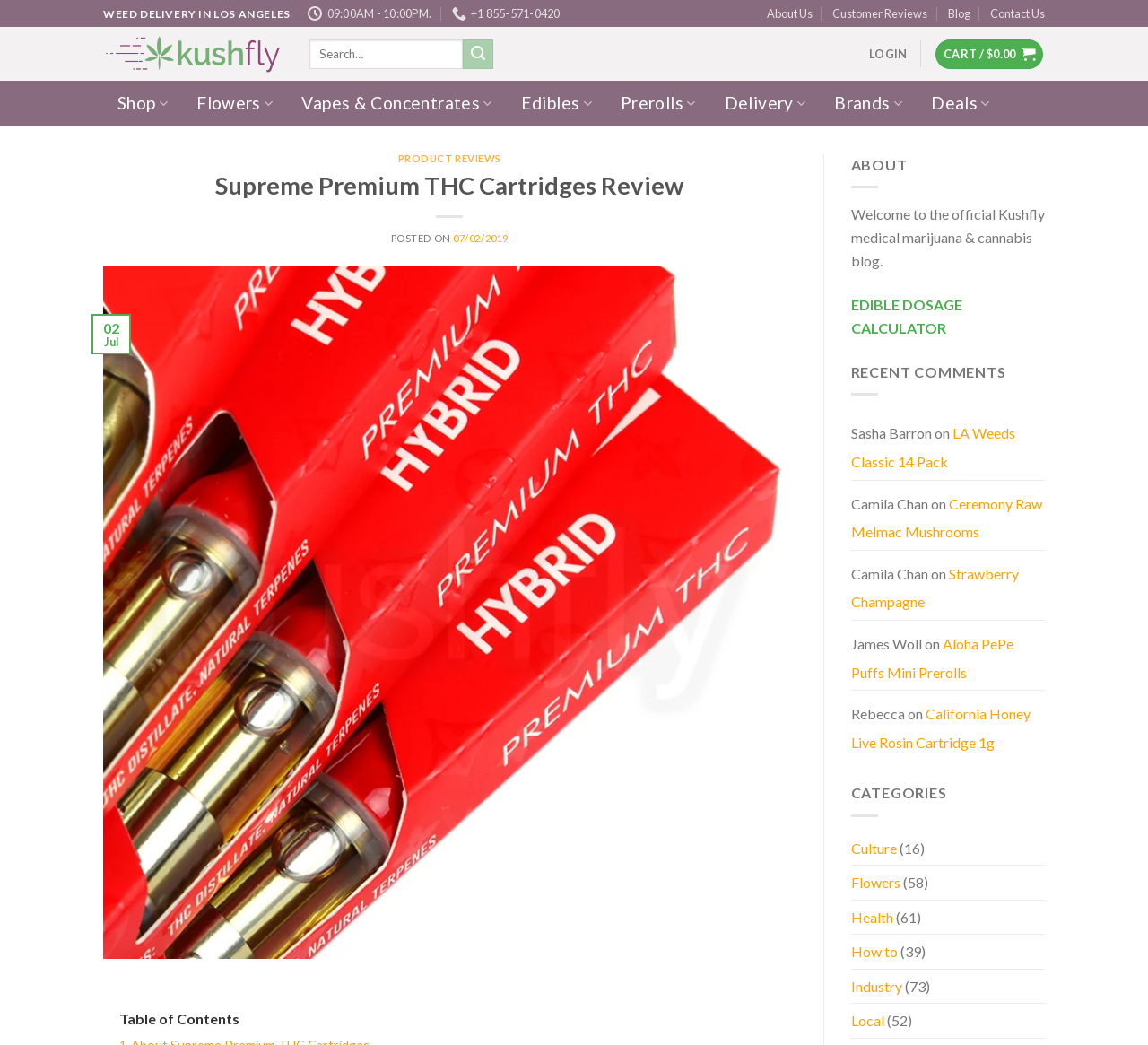Please study the image and answer the question comprehensively:
What is the business hour of Kushfly?

I found the business hour of Kushfly by looking at the top section of the webpage, where it says 'WEED DELIVERY IN LOS ANGELES' and next to it, the business hour is listed as '09:00AM - 10:00PM'.